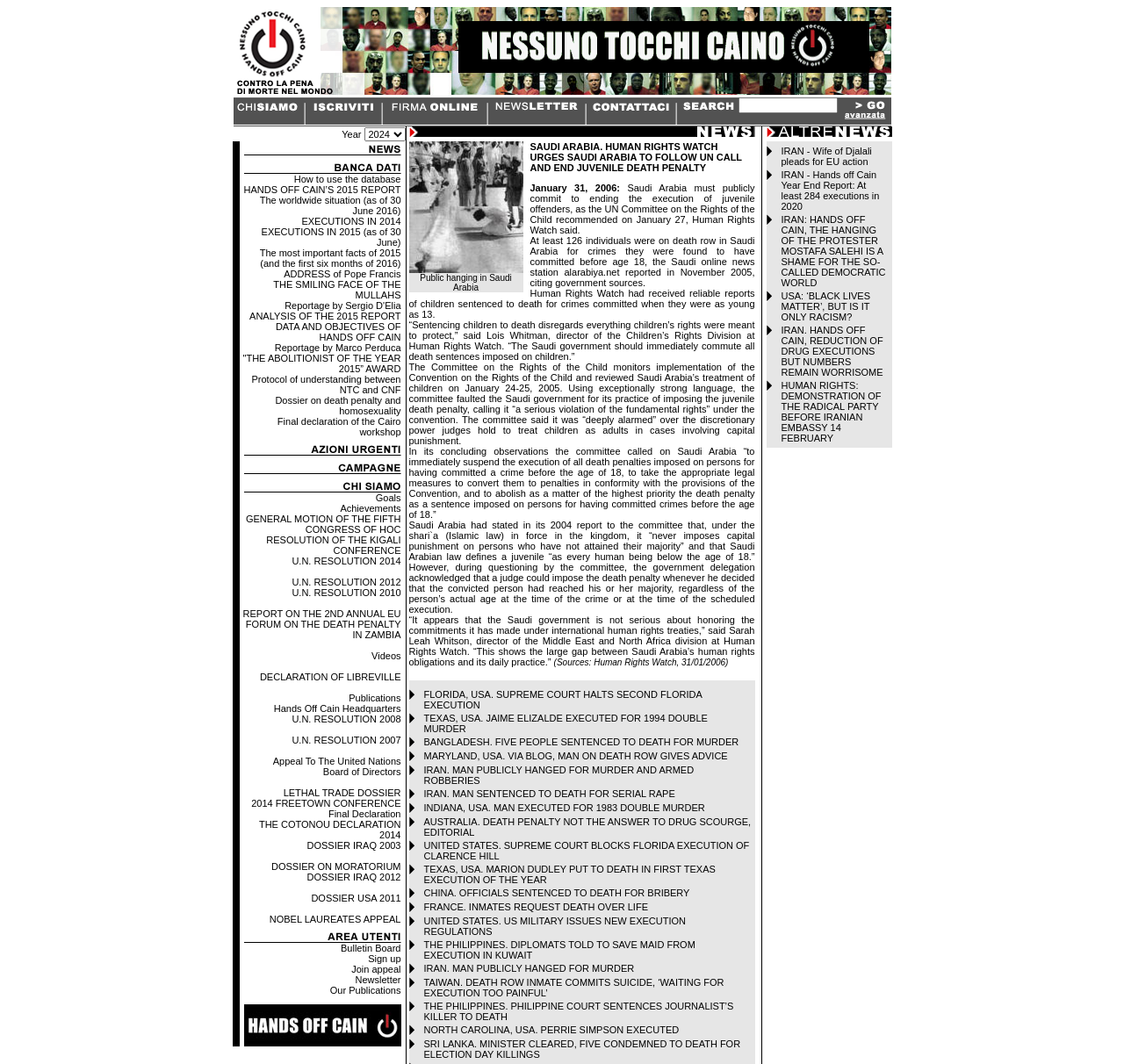What is the main topic of this webpage?
Analyze the screenshot and provide a detailed answer to the question.

Based on the webpage structure and content, it appears that the main topic of this webpage is related to human rights, specifically the issue of juvenile death penalty in Saudi Arabia.